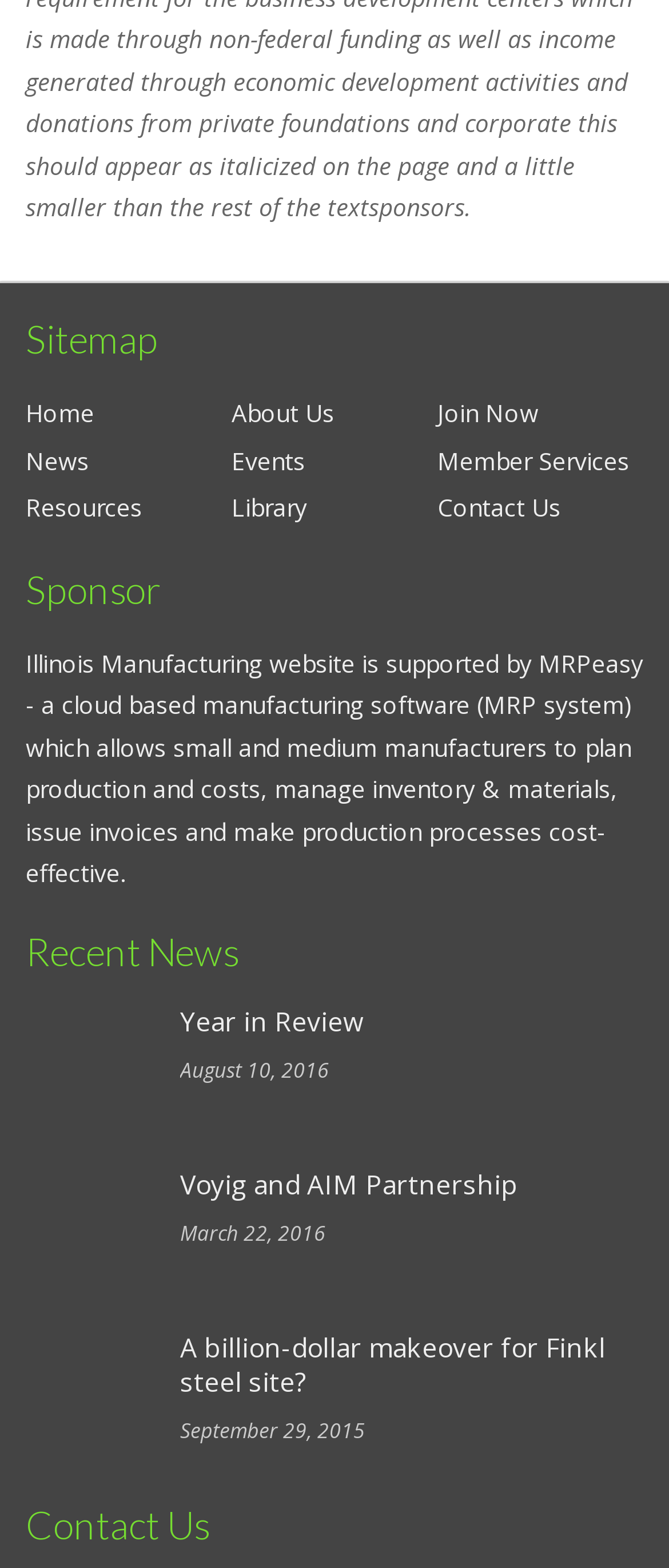Locate the bounding box coordinates of the clickable part needed for the task: "Check the 'Contact Us' section".

[0.038, 0.958, 0.962, 0.988]